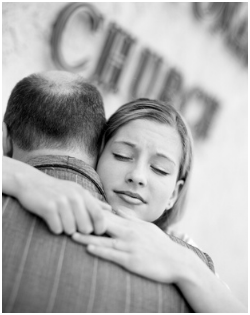What is the emotional state of the young woman?
Using the picture, provide a one-word or short phrase answer.

Vulnerable and solace